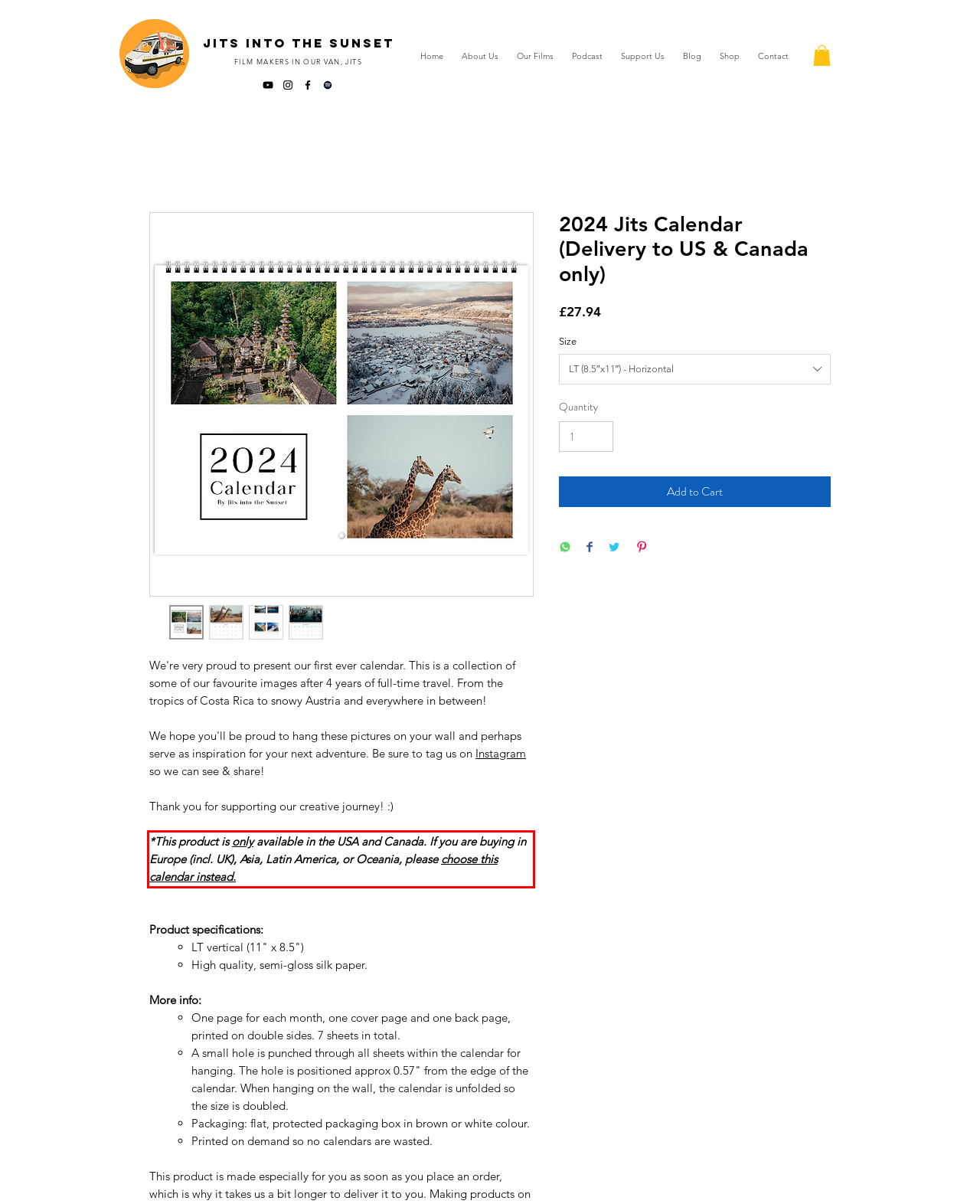By examining the provided screenshot of a webpage, recognize the text within the red bounding box and generate its text content.

*This product is only available in the USA and Canada. If you are buying in Europe (incl. UK), Asia, Latin America, or Oceania, please choose this calendar instead.